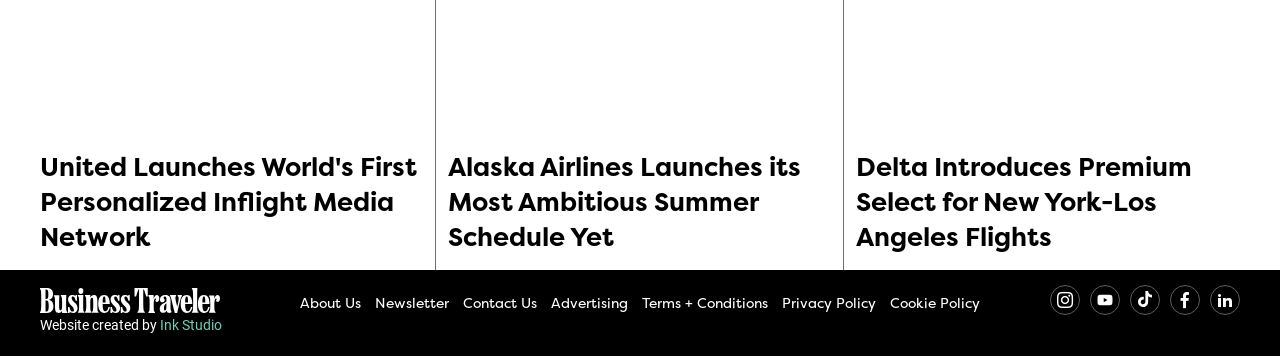Could you determine the bounding box coordinates of the clickable element to complete the instruction: "click Search"? Provide the coordinates as four float numbers between 0 and 1, i.e., [left, top, right, bottom].

None